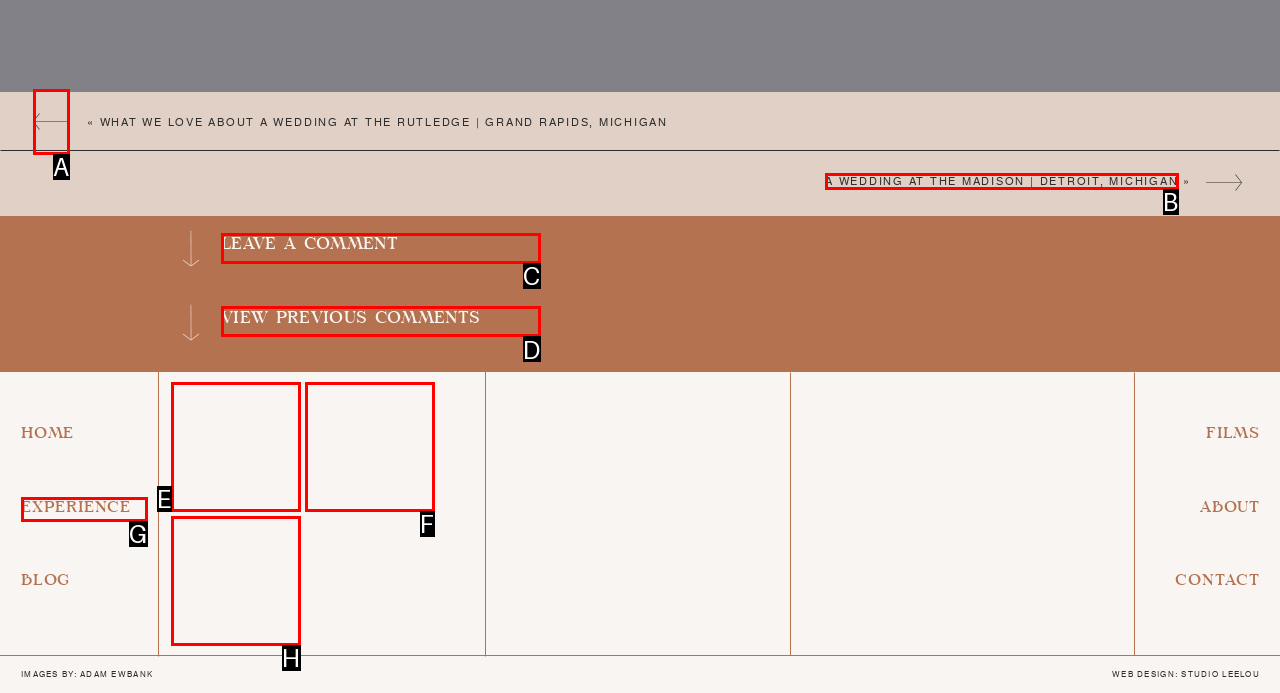Identify the appropriate choice to fulfill this task: View previous comments
Respond with the letter corresponding to the correct option.

D